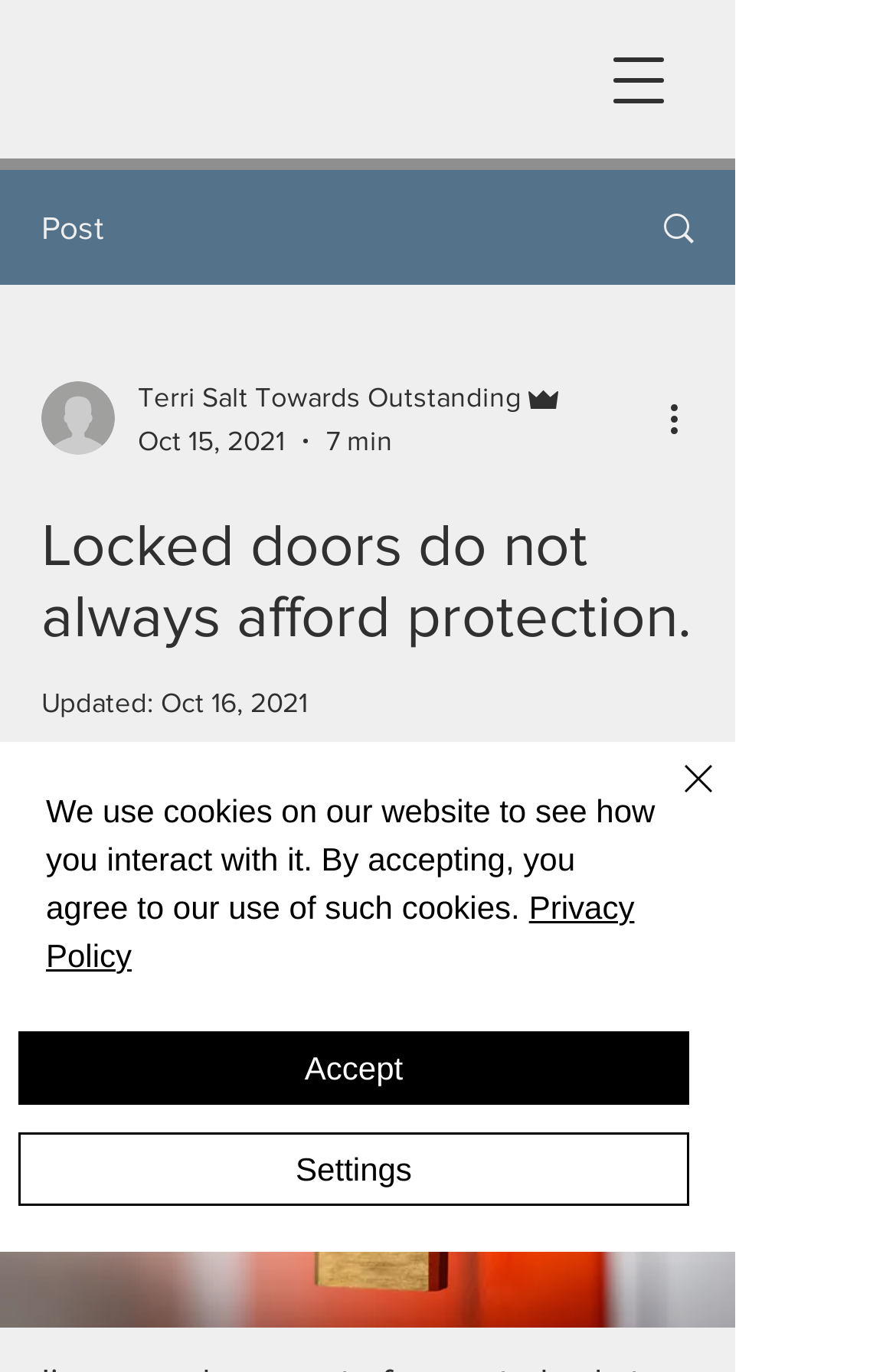Please locate and retrieve the main header text of the webpage.

Locked doors do not always afford protection.